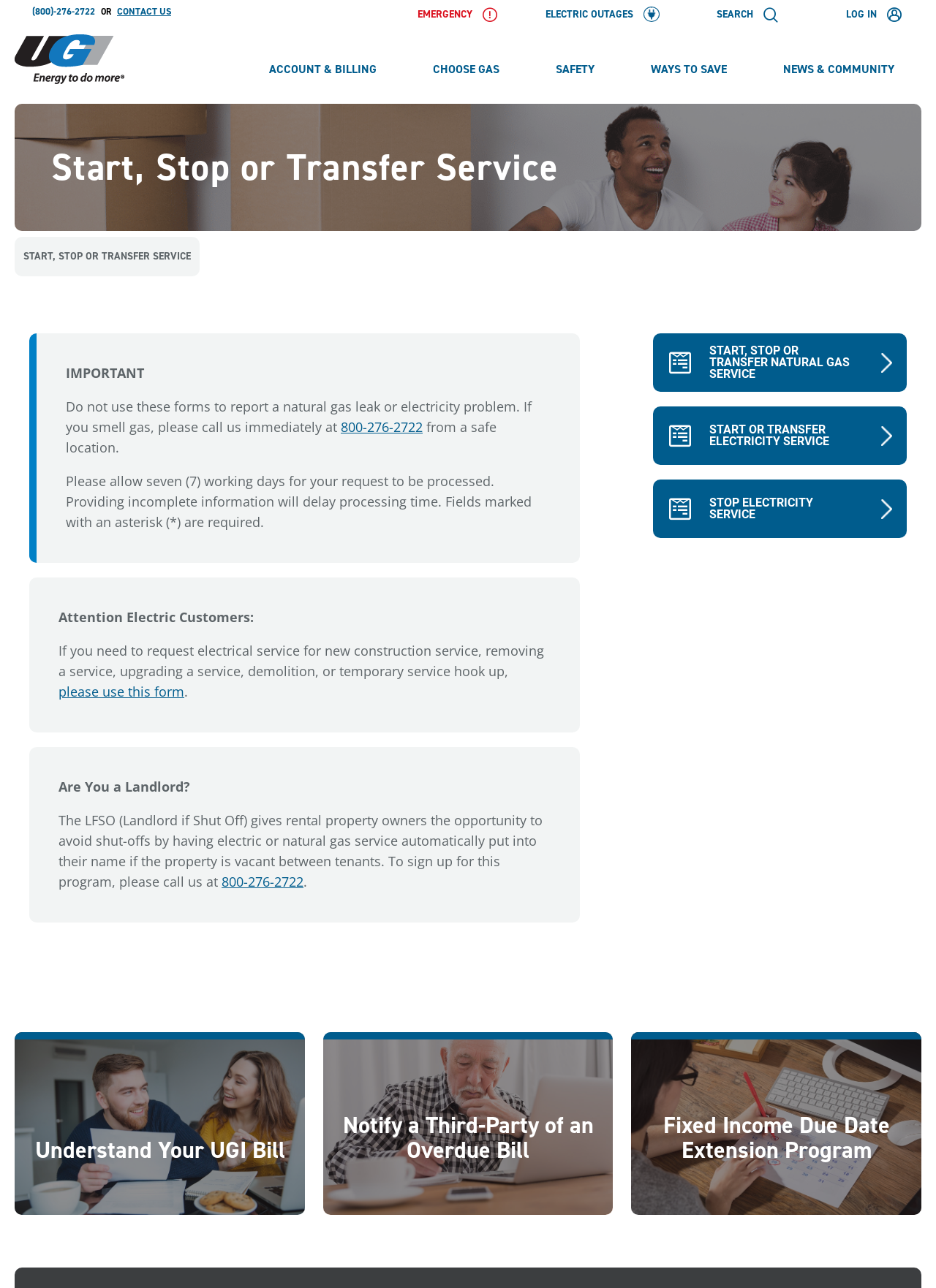Kindly respond to the following question with a single word or a brief phrase: 
What should I do if I smell gas?

Call 800-276-2722